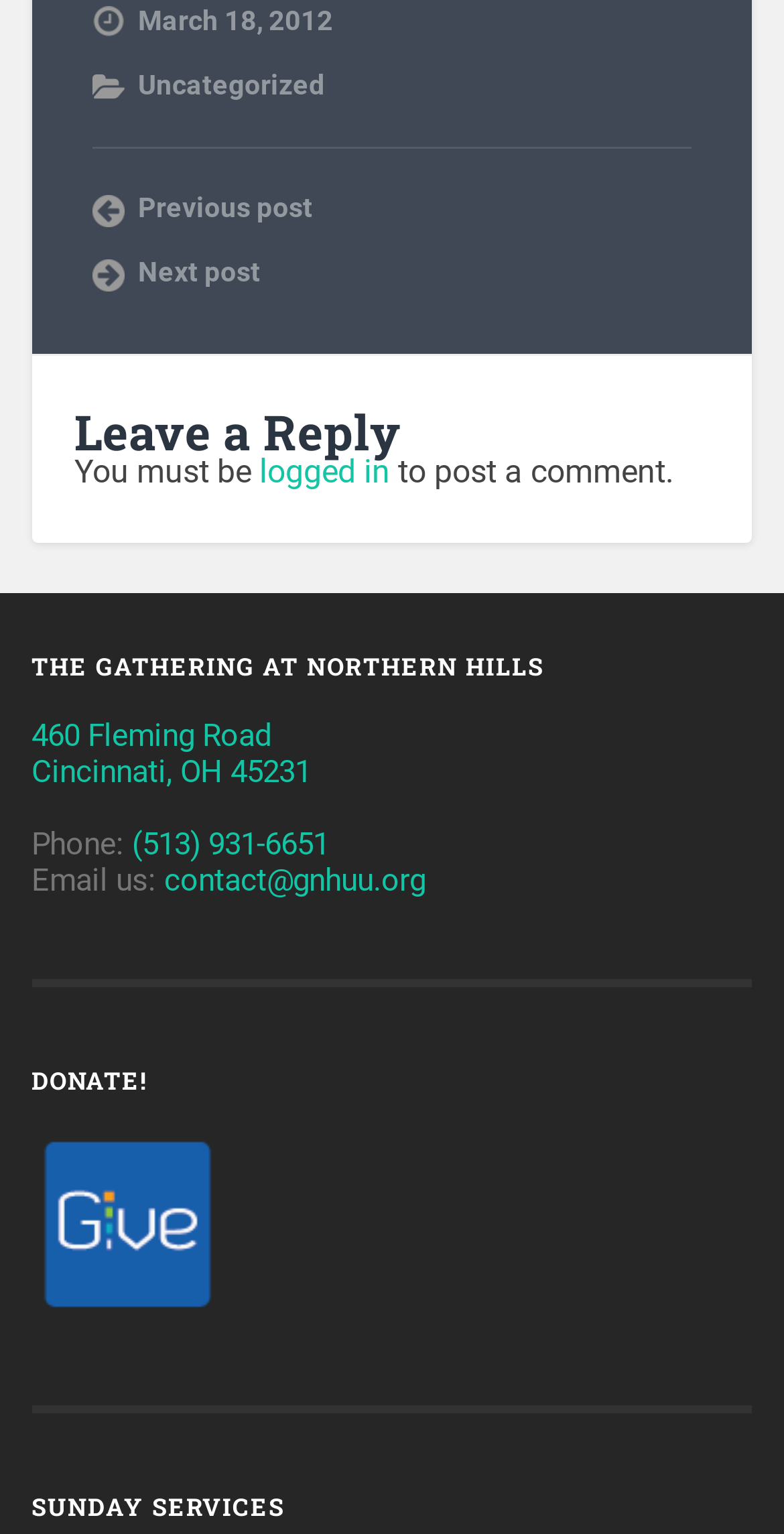Highlight the bounding box coordinates of the element that should be clicked to carry out the following instruction: "Visit Uncategorized". The coordinates must be given as four float numbers ranging from 0 to 1, i.e., [left, top, right, bottom].

[0.176, 0.044, 0.414, 0.065]